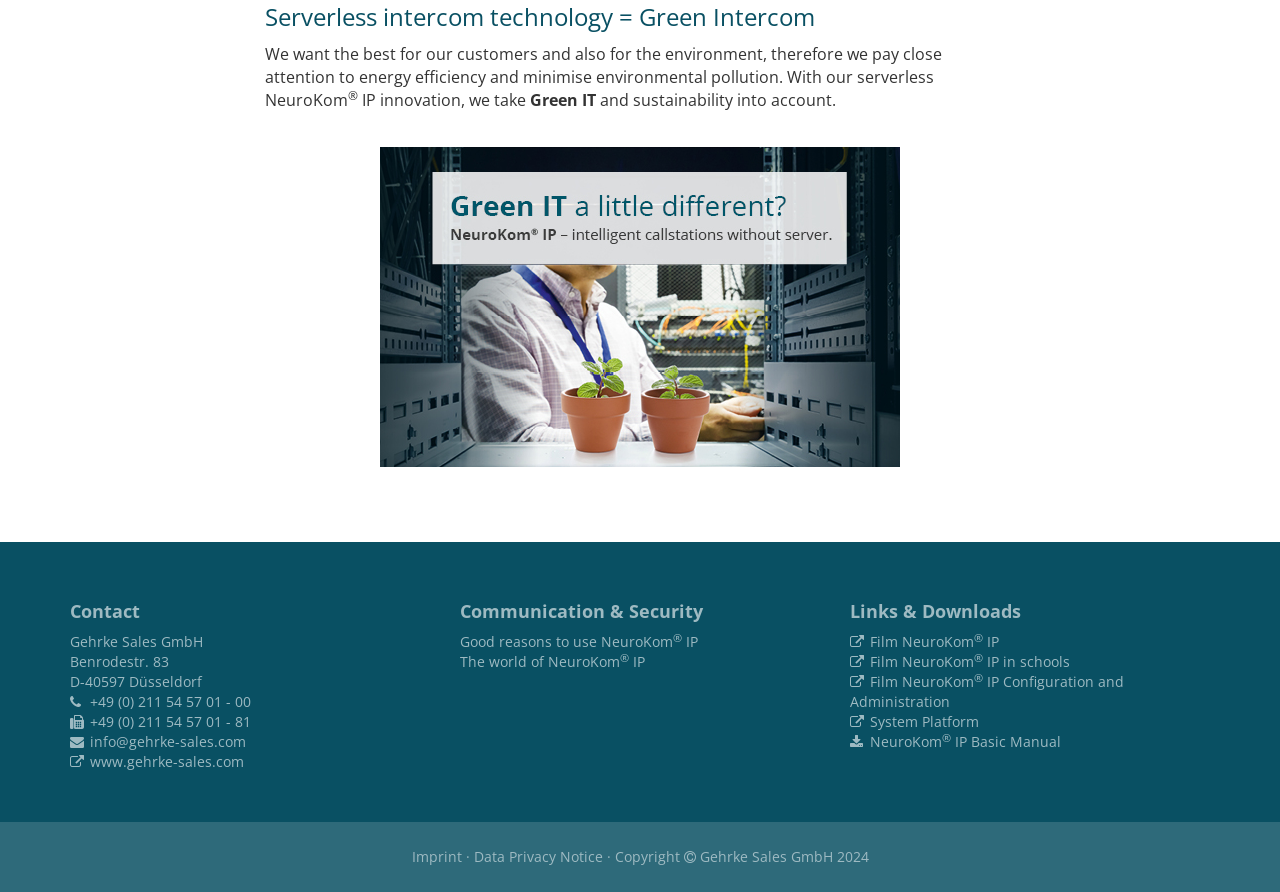What is the purpose of NeuroKom IP?
Could you answer the question in a detailed manner, providing as much information as possible?

I found a heading 'Communication & Security' near the links related to NeuroKom IP, which suggests that NeuroKom IP is a technology used for communication and security purposes.